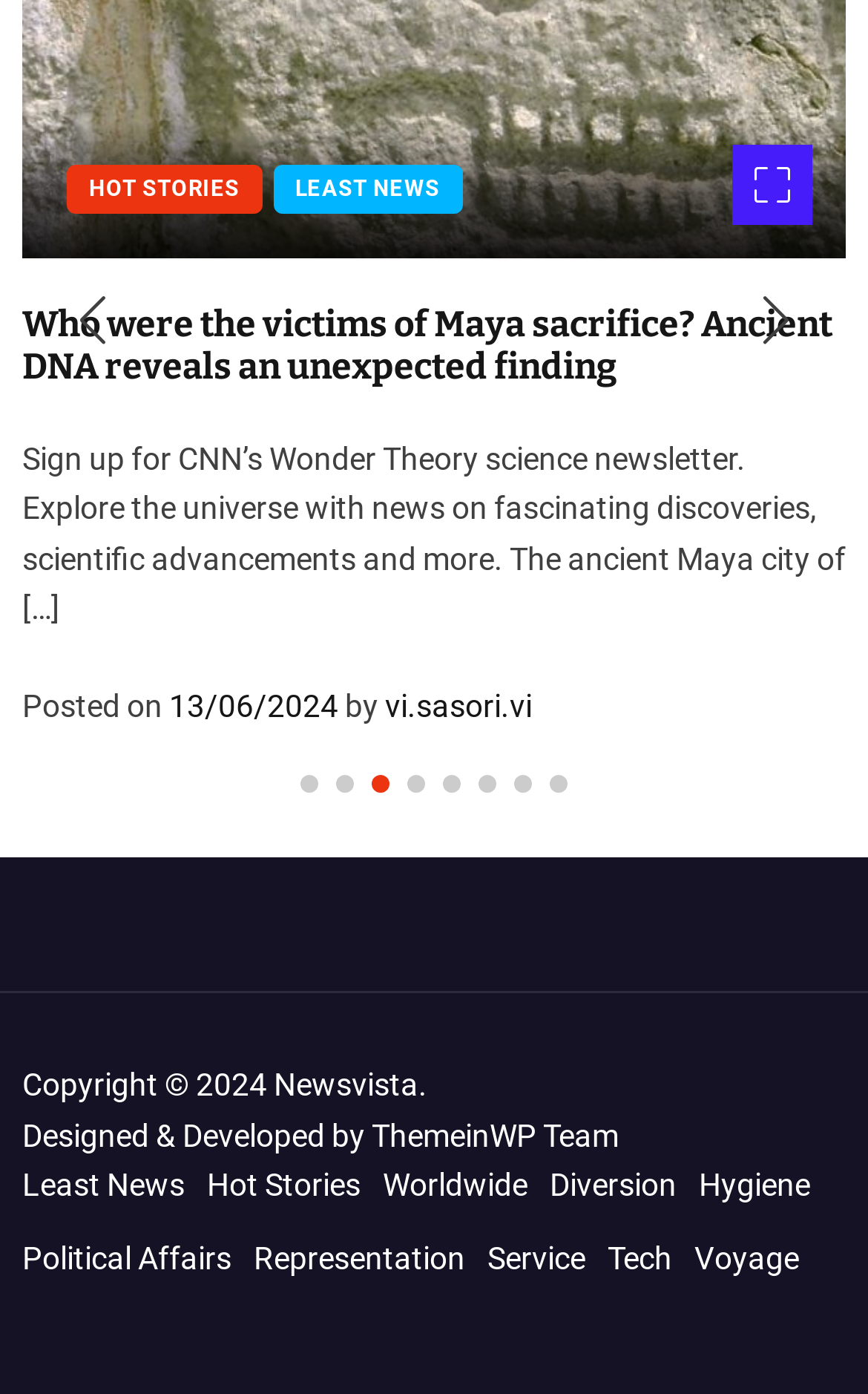Specify the bounding box coordinates of the element's region that should be clicked to achieve the following instruction: "Go to the previous slide". The bounding box coordinates consist of four float numbers between 0 and 1, in the format [left, top, right, bottom].

[0.064, 0.191, 0.149, 0.27]